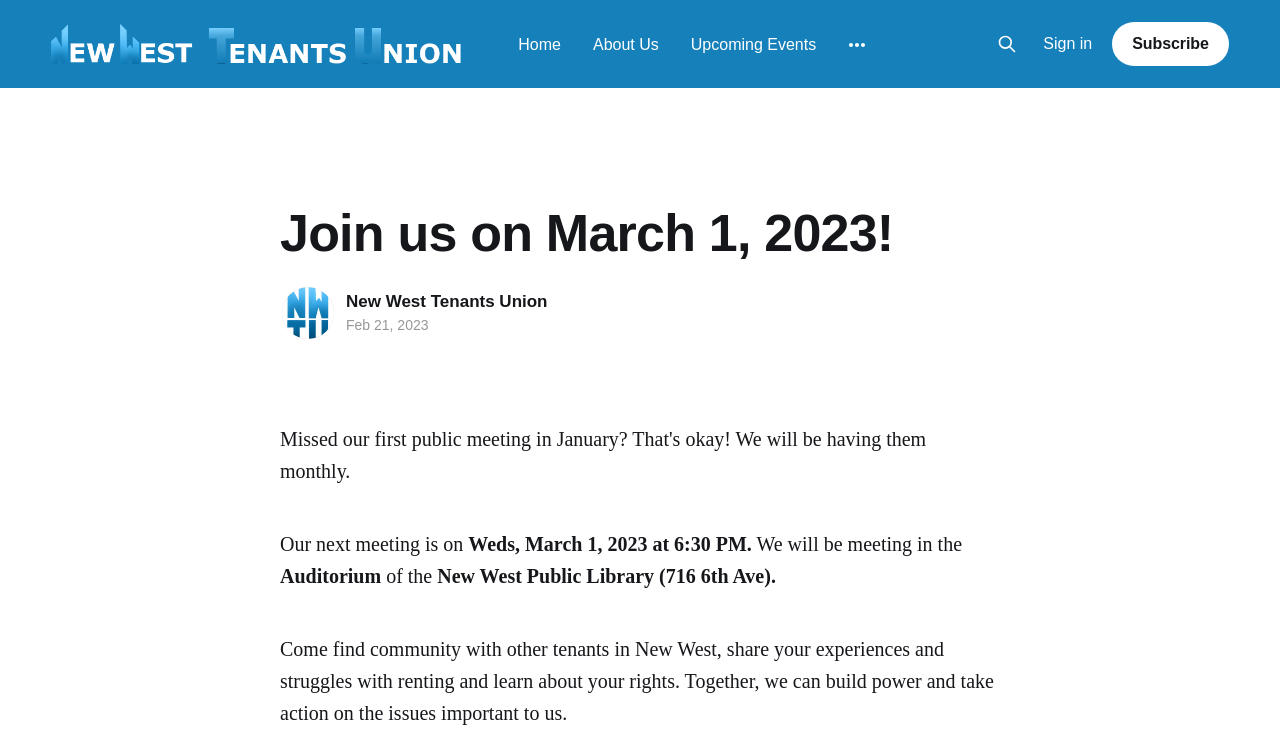Provide the bounding box coordinates of the UI element this sentence describes: "About Us".

[0.463, 0.041, 0.515, 0.077]